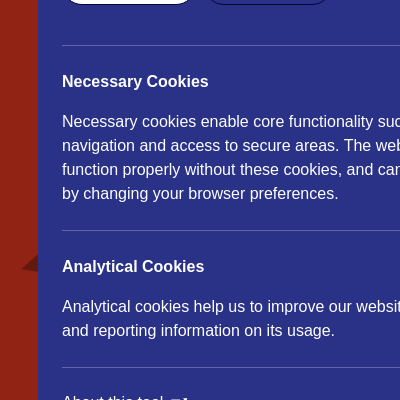Give a one-word or one-phrase response to the question:
What do analytical cookies help with?

Improve the website